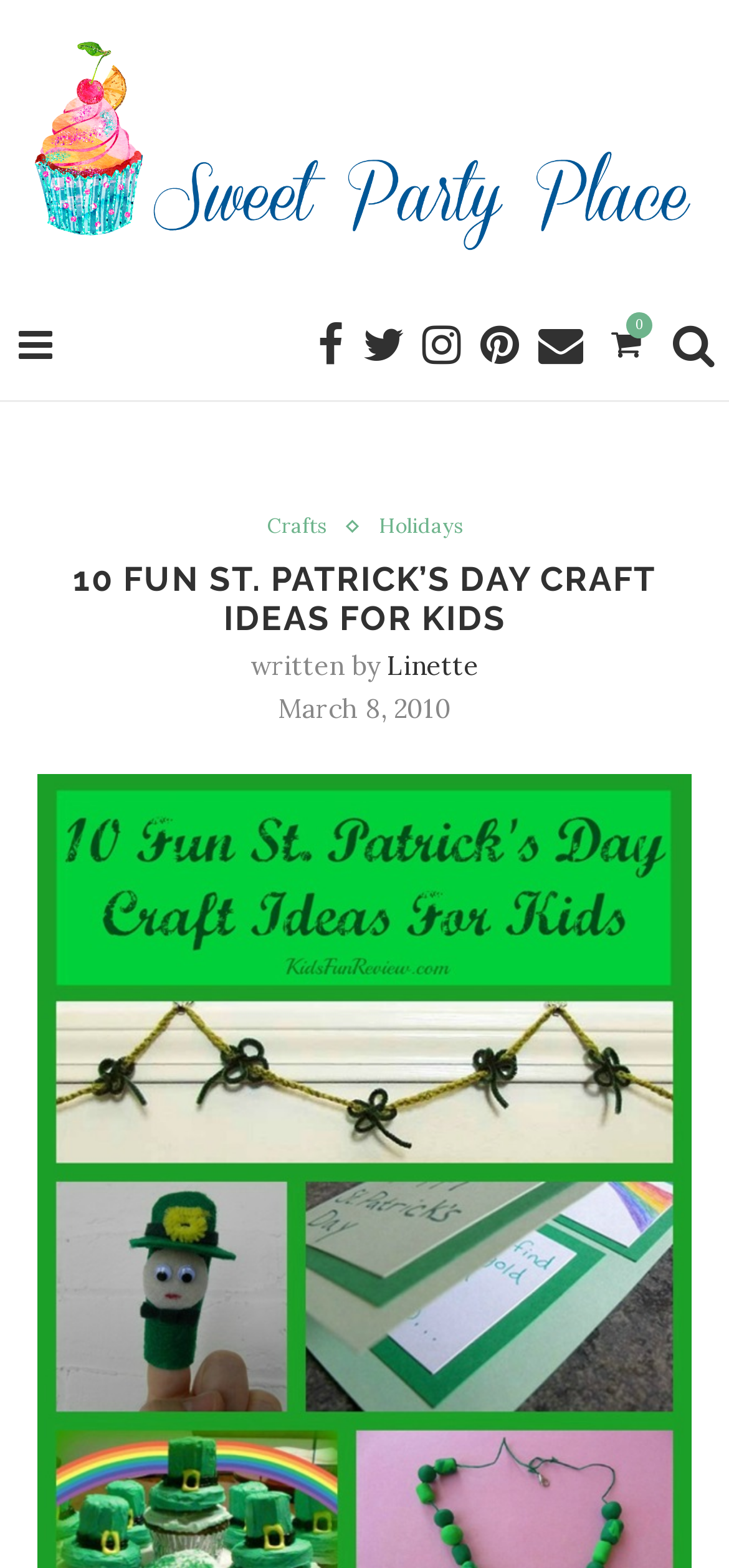Using details from the image, please answer the following question comprehensively:
What is the date of this article?

The date of this article can be found by looking at the time element, which contains the text 'March 8, 2010'. This text indicates the date when the article was published.